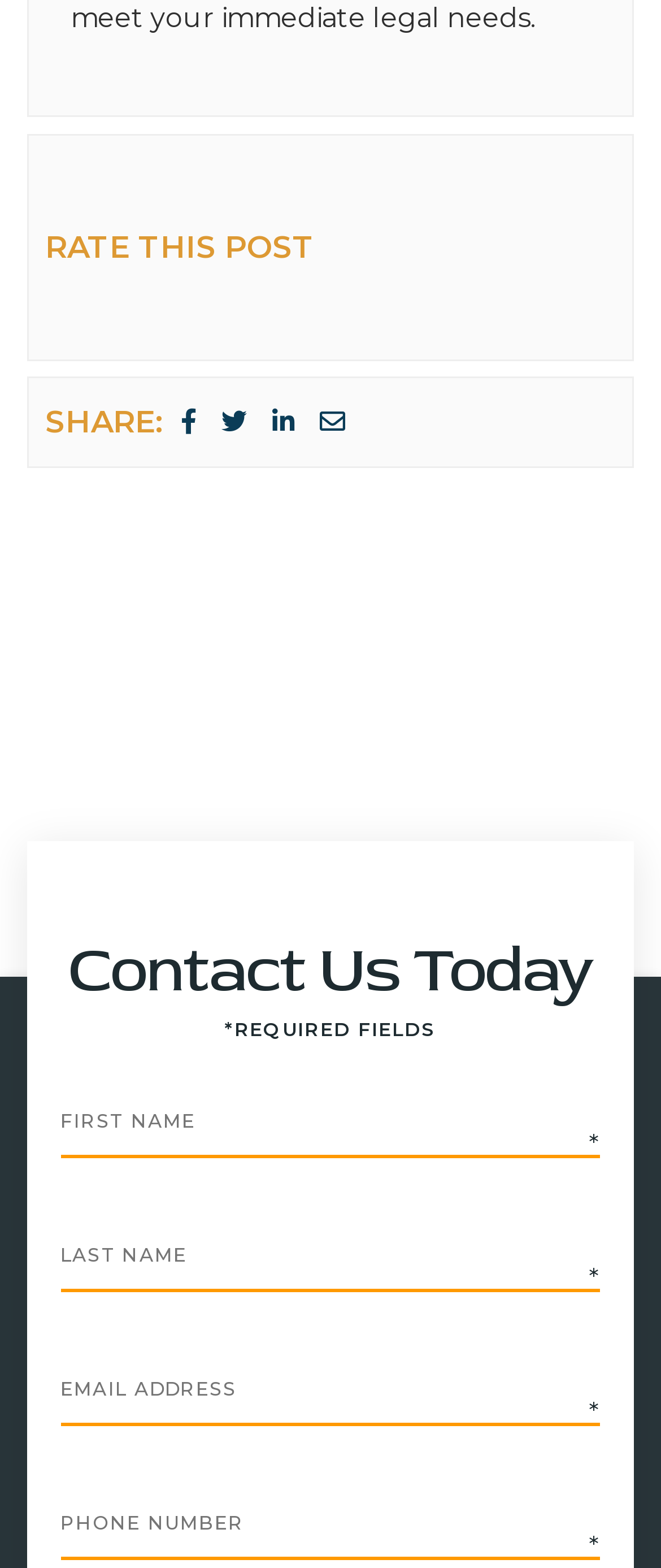Determine the bounding box coordinates of the clickable region to follow the instruction: "Rate this post with 5 stars".

[0.502, 0.195, 0.572, 0.215]